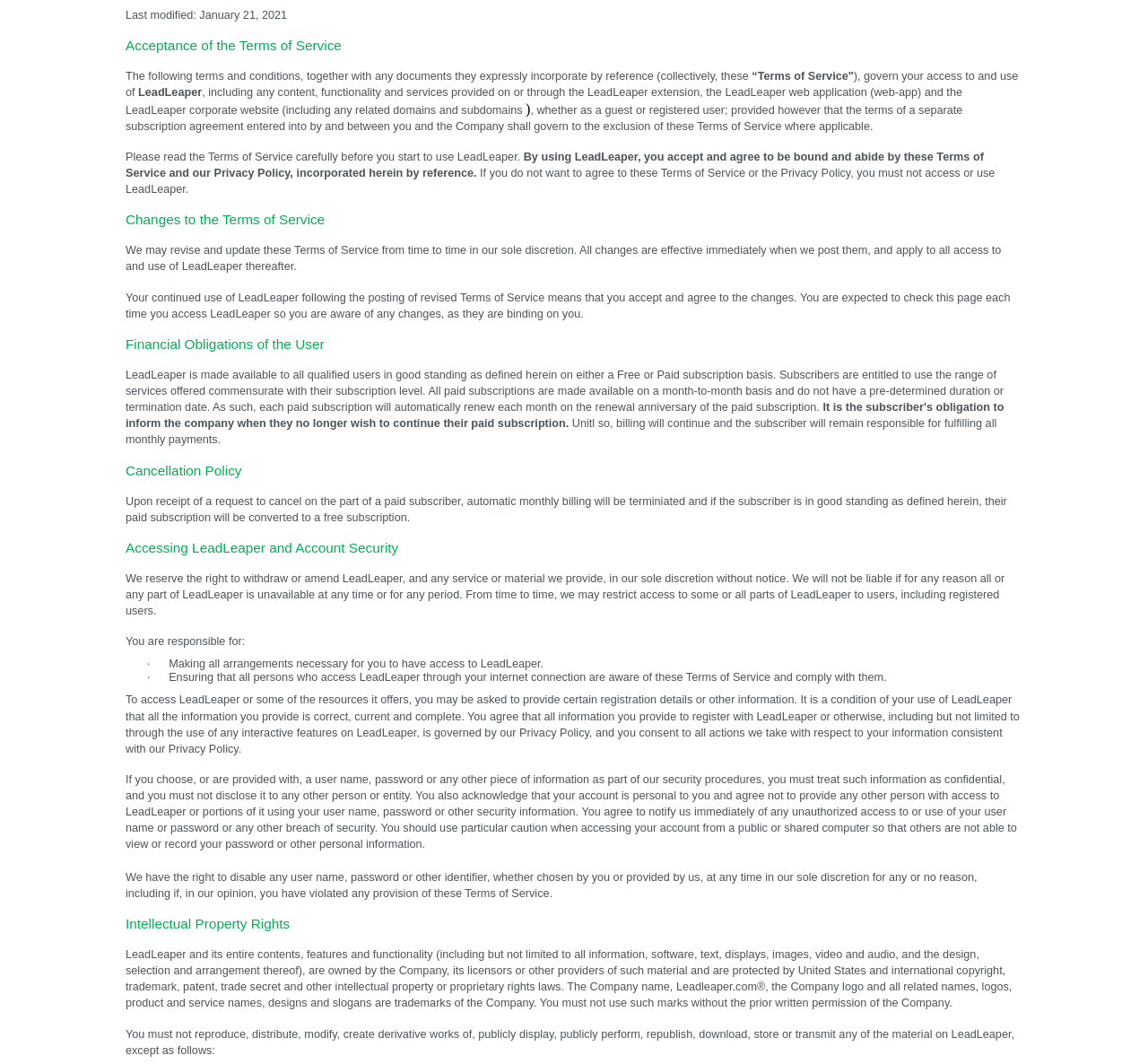What rights are protected by United States and international laws?
Using the picture, provide a one-word or short phrase answer.

Intellectual Property Rights